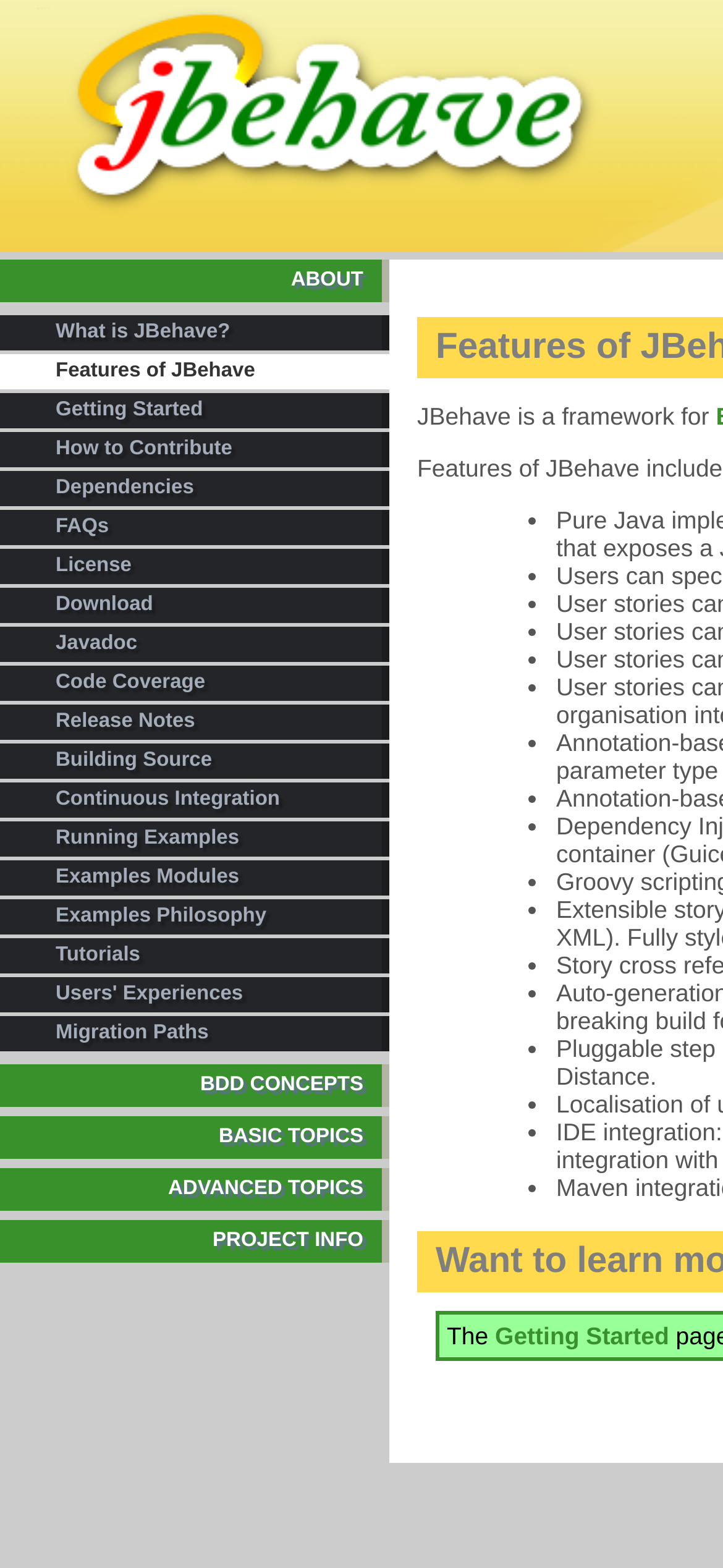Can you find the bounding box coordinates for the element to click on to achieve the instruction: "View 'BDD CONCEPTS'"?

[0.0, 0.679, 0.538, 0.706]